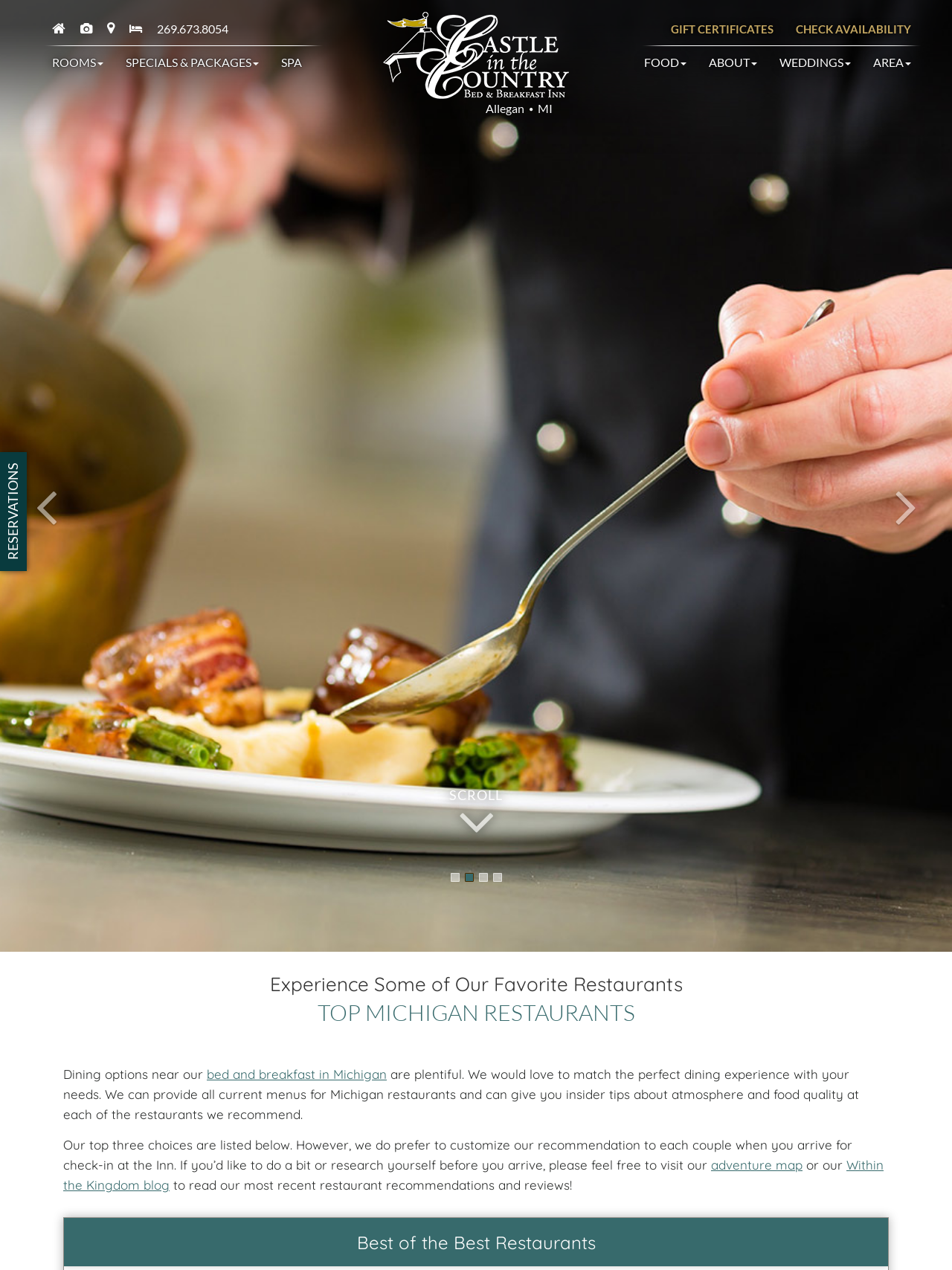Please identify the bounding box coordinates of the element that needs to be clicked to perform the following instruction: "Read the article about free trade agreements".

None